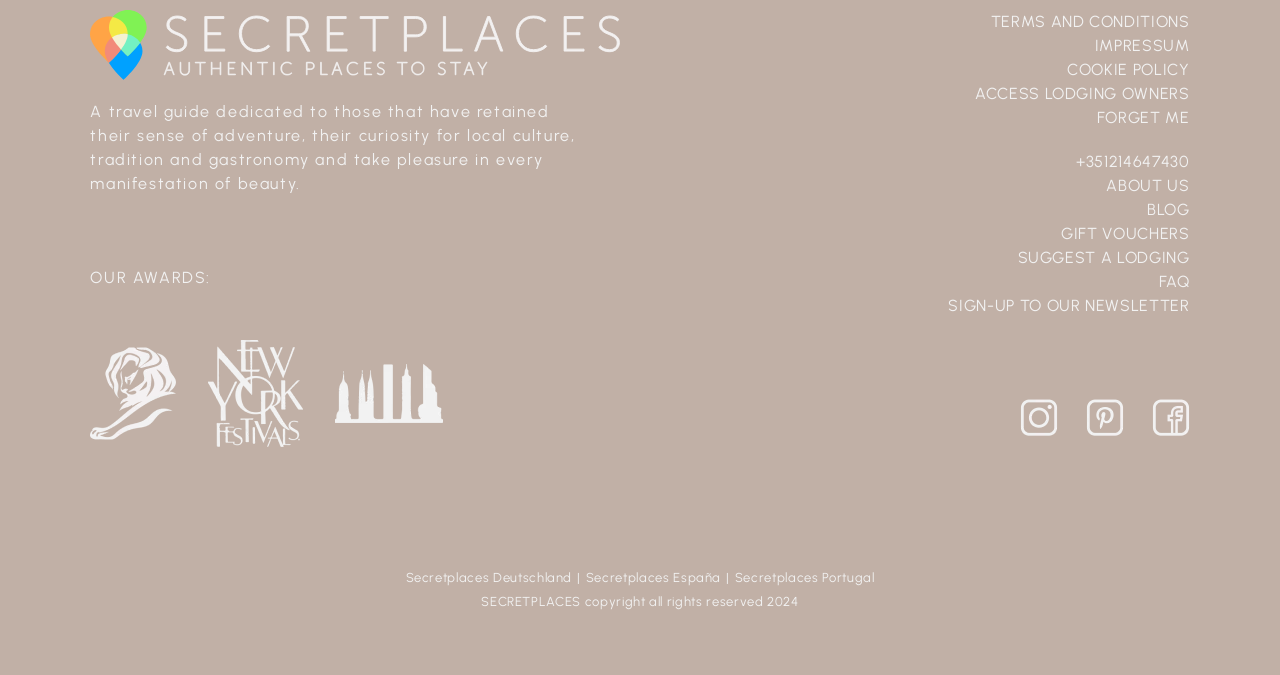What is the copyright year of the website?
Refer to the image and respond with a one-word or short-phrase answer.

2024